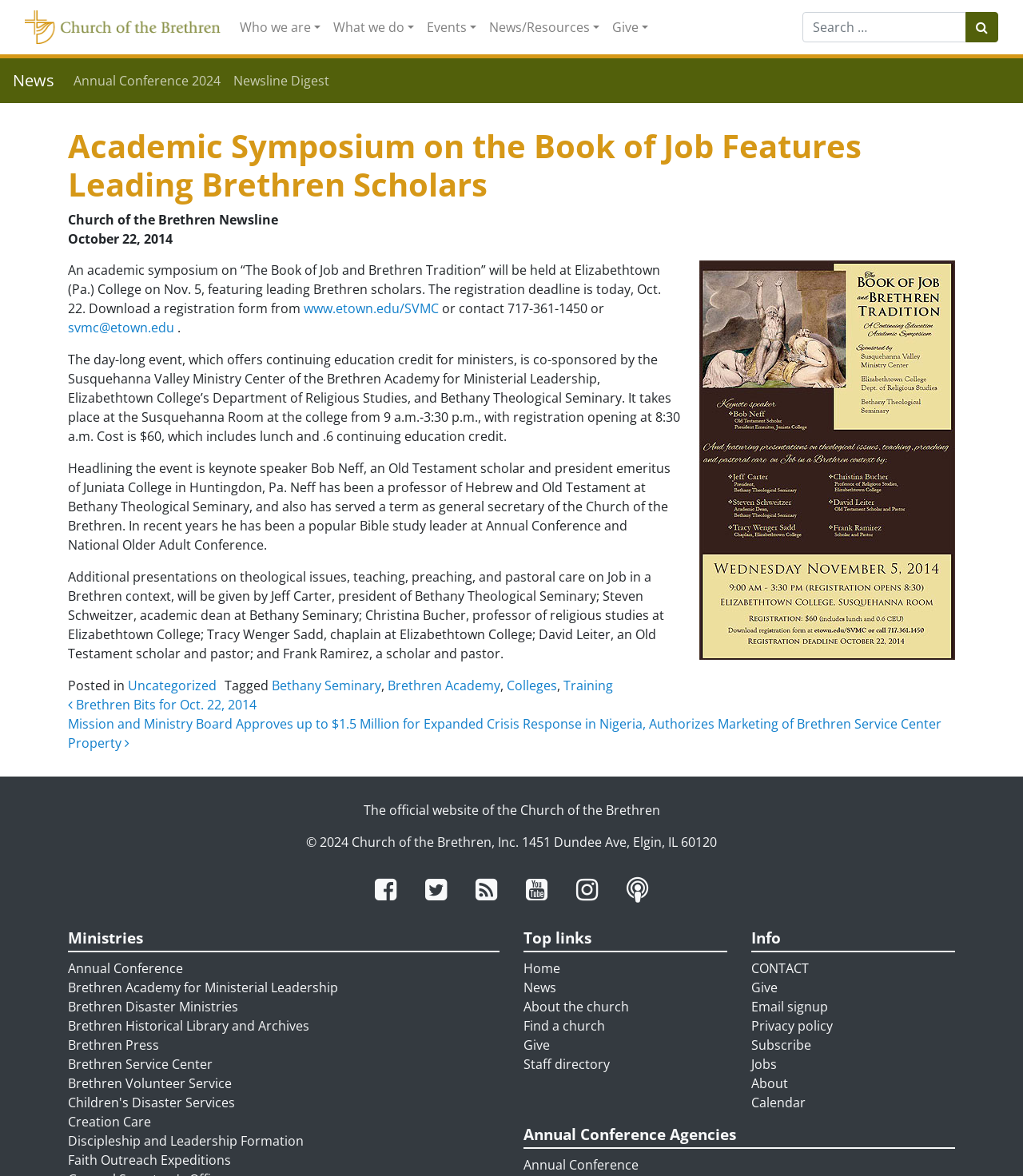Give a detailed explanation of the elements present on the webpage.

This webpage is about the Church of the Brethren, a Christian denomination. At the top, there is a navigation menu with links to "Who we are", "What we do", "Events", "News/Resources", and "Give". On the right side of the navigation menu, there is a search bar with a submit button.

Below the navigation menu, there is a section with links to "News", "Annual Conference 2024", and "Newsline Digest". The main content of the webpage is an article about an academic symposium on the Book of Job, featuring leading Brethren scholars. The article is divided into several sections, including a heading, a brief introduction, and several paragraphs of text. There are also links to external websites and email addresses within the article.

To the right of the article, there is a sidebar with links to "Ministries", including "Annual Conference", "Brethren Academy for Ministerial Leadership", and several others. Below the ministries section, there are links to "Top links", including "Home", "News", and "About the church". Further down, there is a section with links to "Info", including "CONTACT", "Give", and "Email signup".

At the bottom of the webpage, there are links to "Annual Conference Agencies" and a section with links to various resources, including "Jobs", "About", and "Calendar".